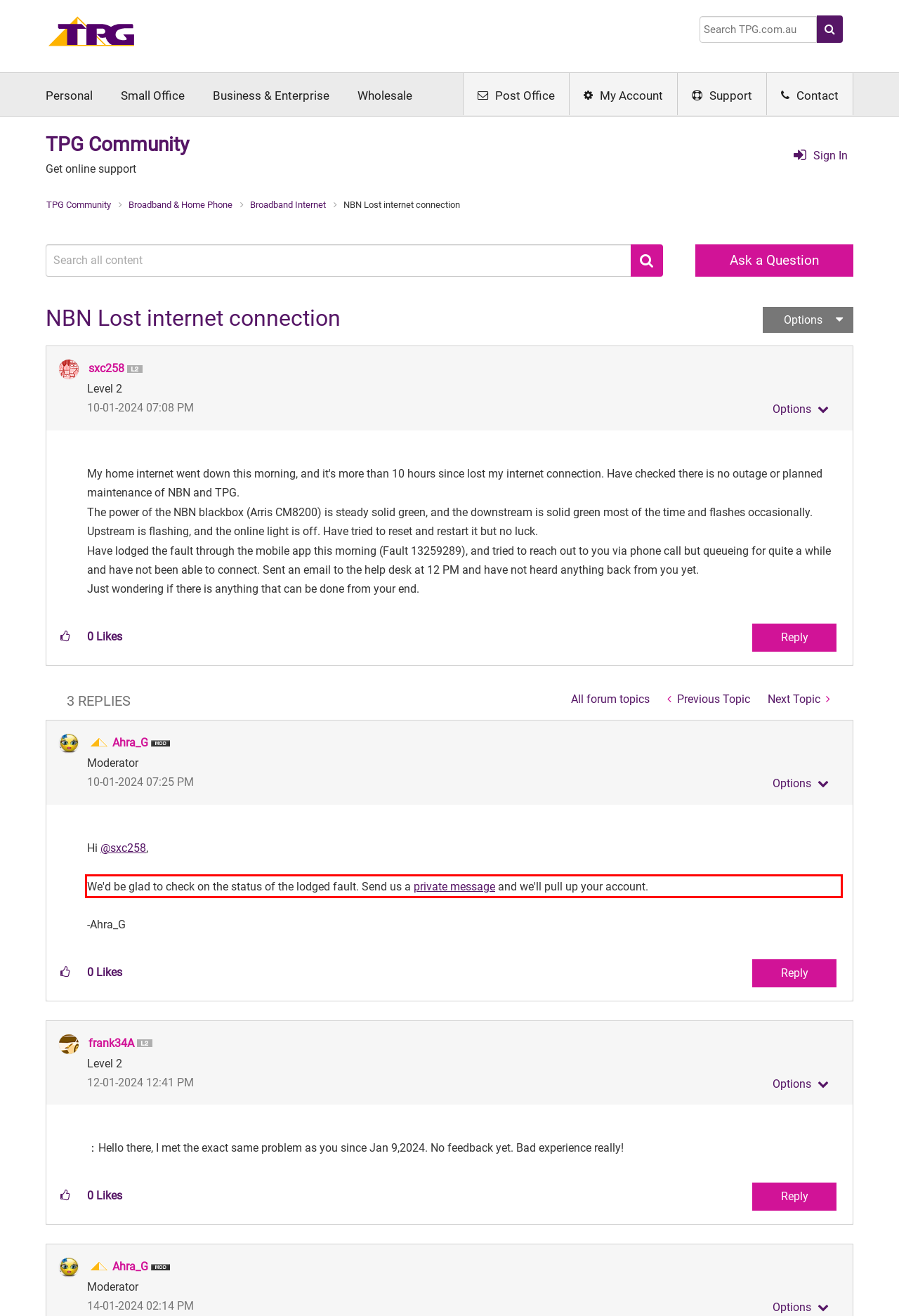You are provided with a webpage screenshot that includes a red rectangle bounding box. Extract the text content from within the bounding box using OCR.

We'd be glad to check on the status of the lodged fault. Send us a private message and we'll pull up your account.